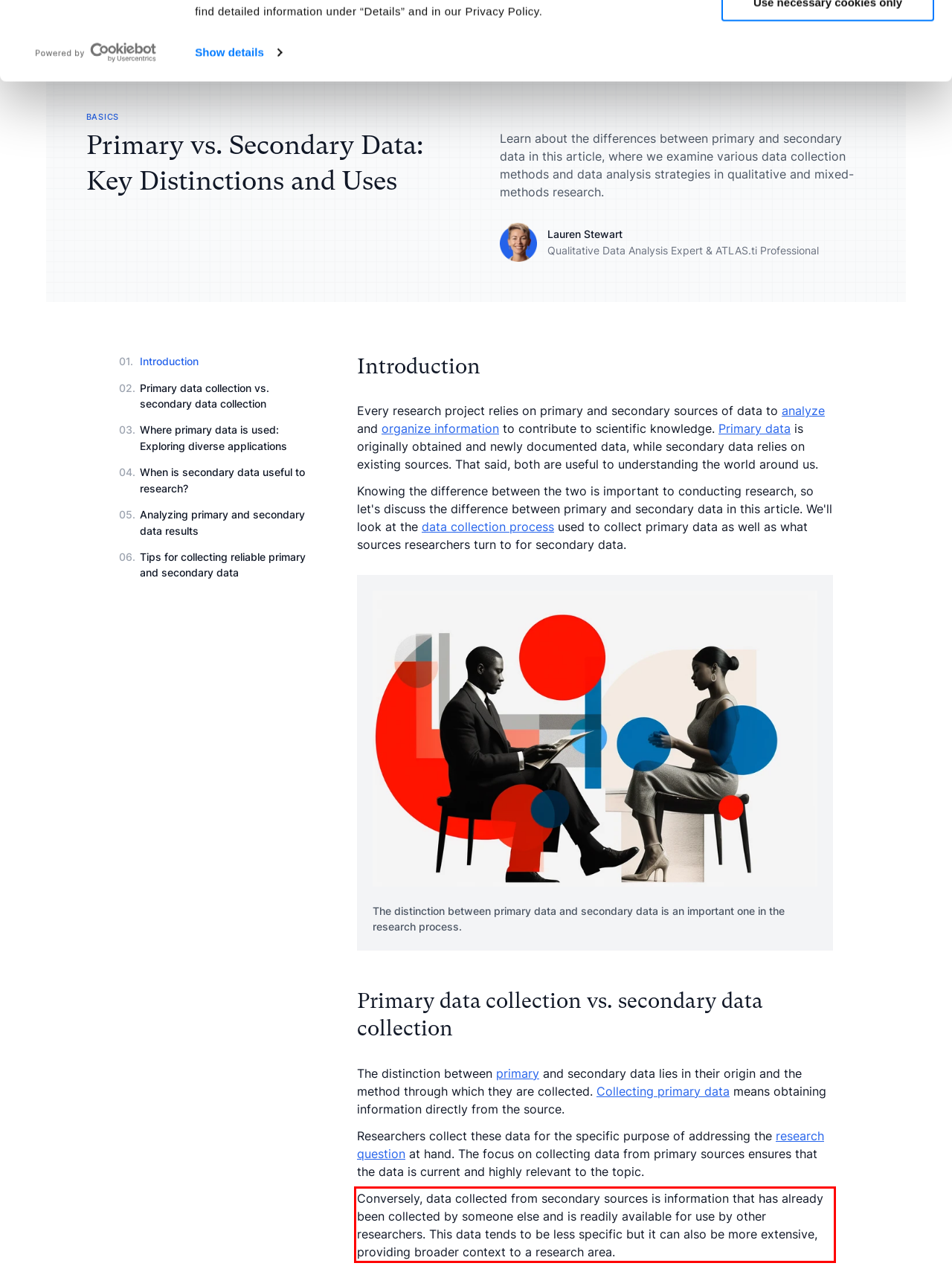Your task is to recognize and extract the text content from the UI element enclosed in the red bounding box on the webpage screenshot.

Conversely, data collected from secondary sources is information that has already been collected by someone else and is readily available for use by other researchers. This data tends to be less specific but it can also be more extensive, providing broader context to a research area.